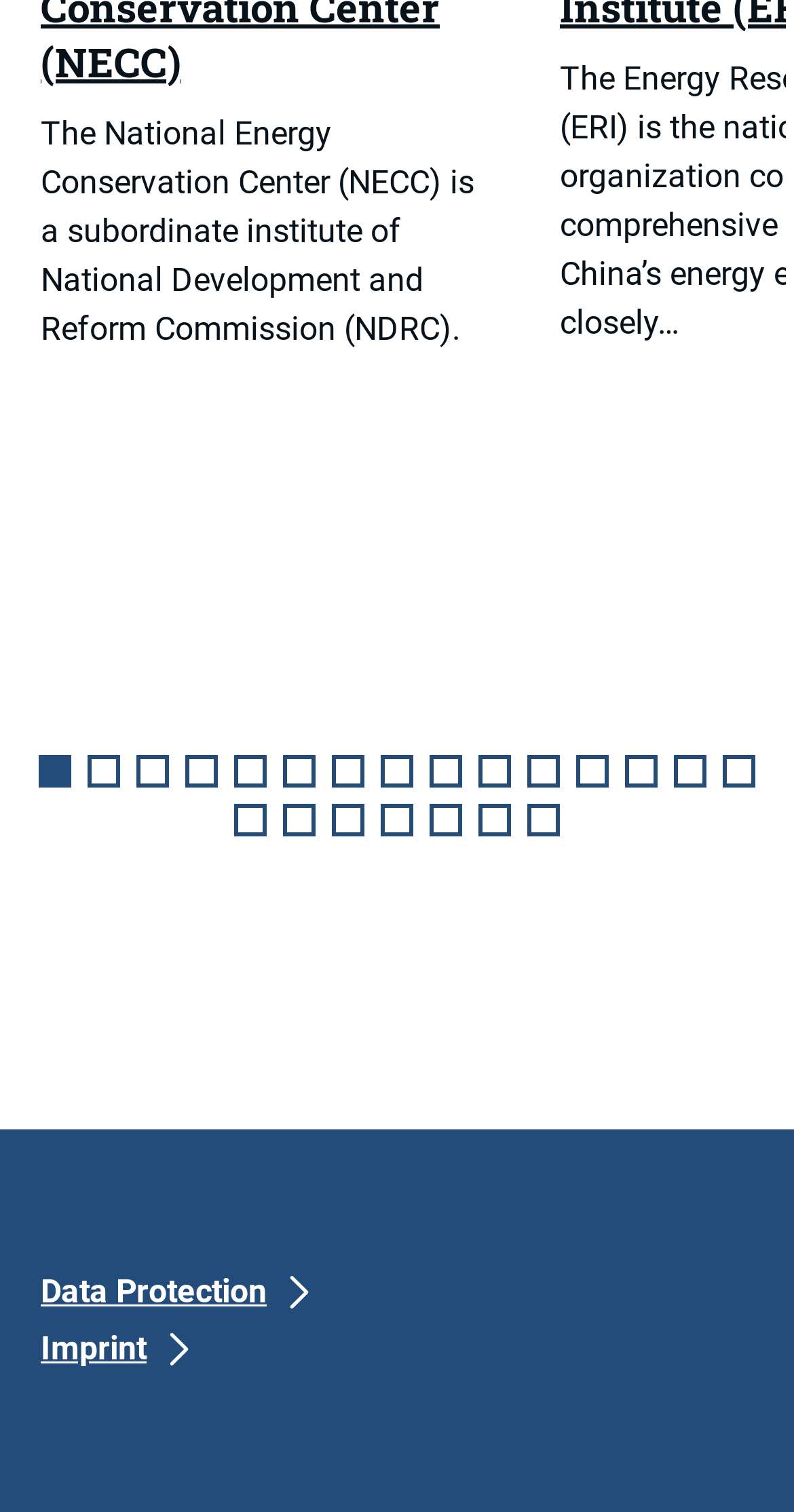Locate the bounding box coordinates of the UI element described by: "Go to slide 10". The bounding box coordinates should consist of four float numbers between 0 and 1, i.e., [left, top, right, bottom].

[0.603, 0.499, 0.644, 0.52]